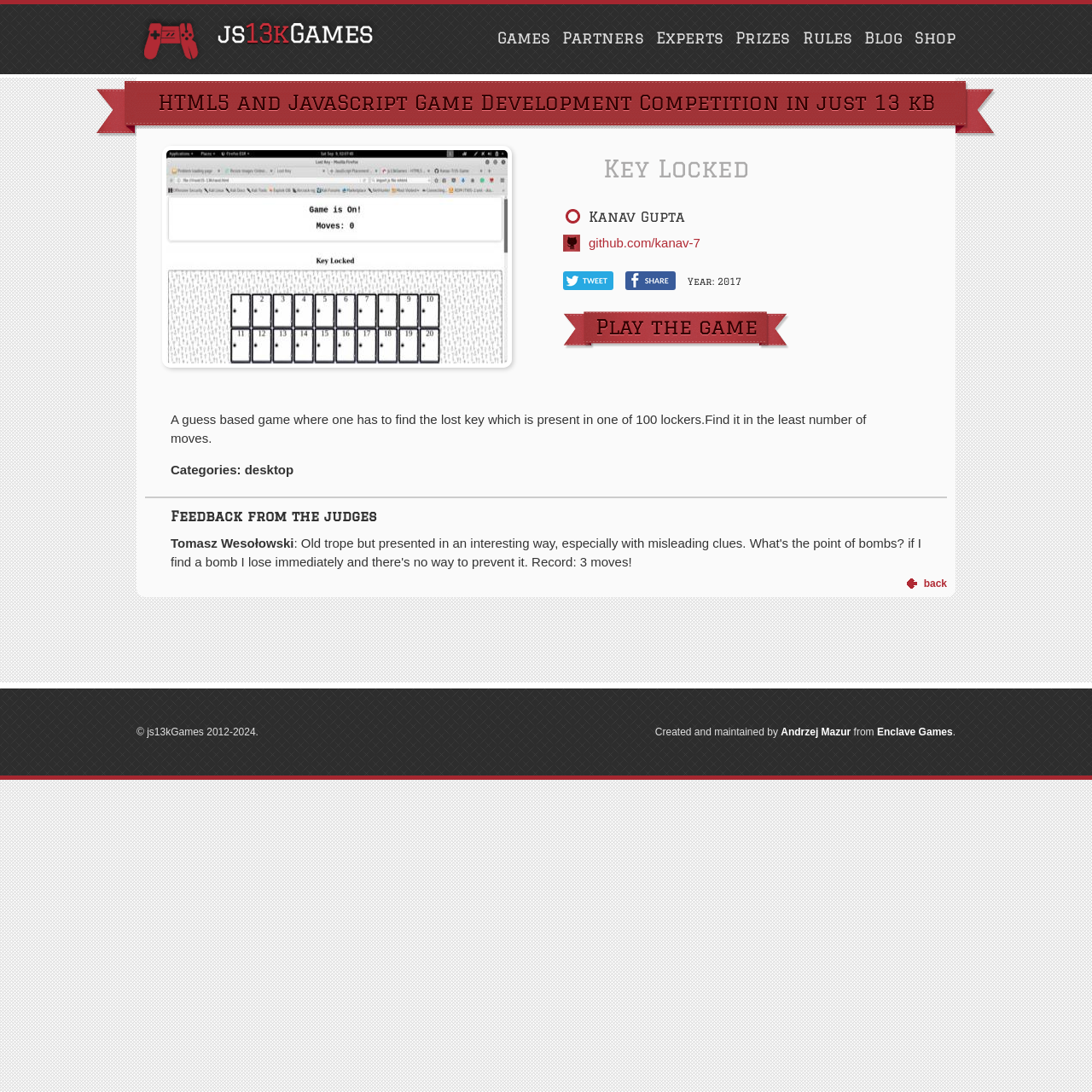Please provide a detailed answer to the question below by examining the image:
Who is the creator of the game?

The creator of the game is 'Kanav Gupta' which is mentioned in the heading element with the text 'Kanav Gupta'.